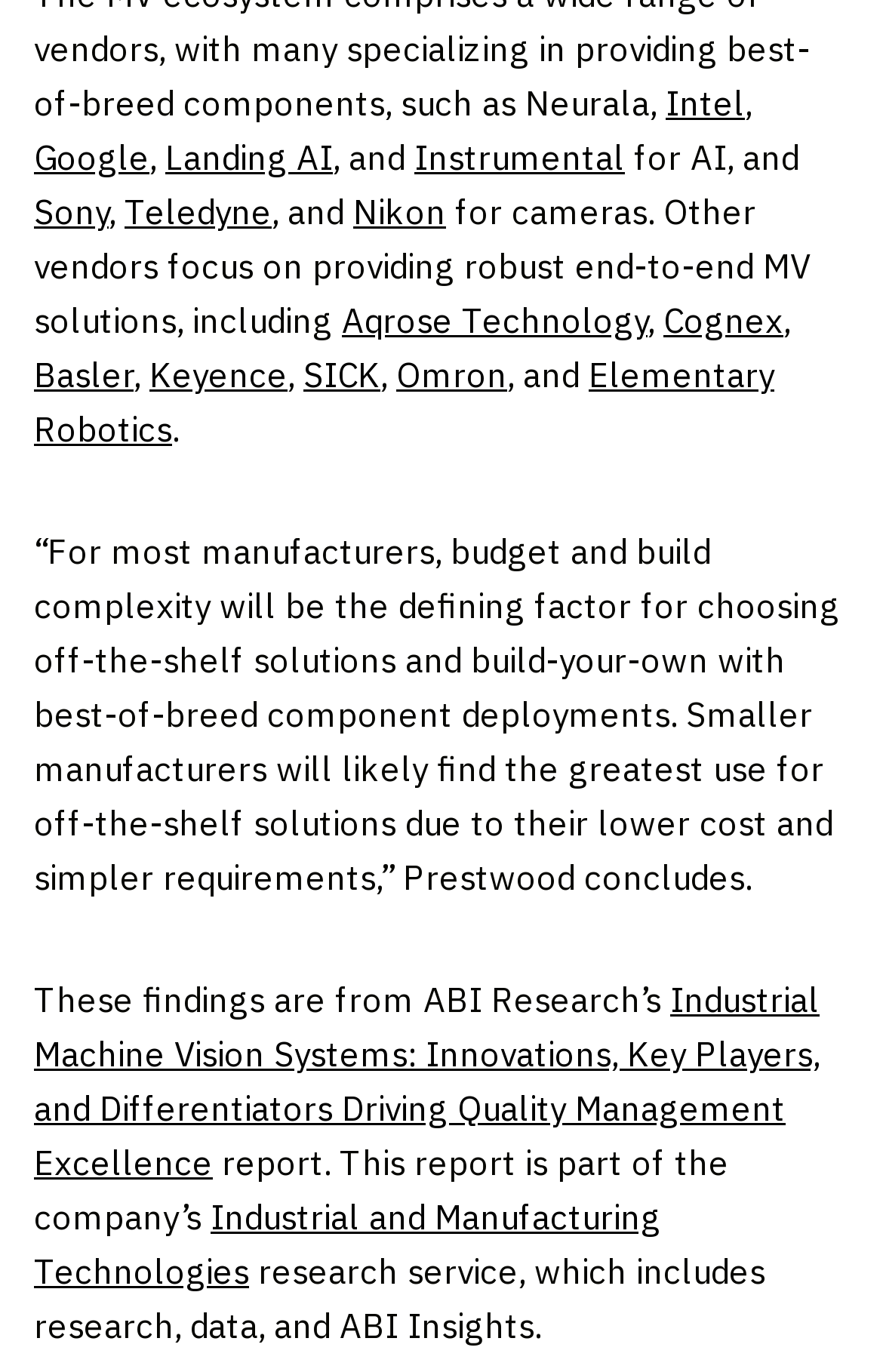Based on the element description: "Industrial and Manufacturing Technologies", identify the UI element and provide its bounding box coordinates. Use four float numbers between 0 and 1, [left, top, right, bottom].

[0.038, 0.871, 0.749, 0.942]